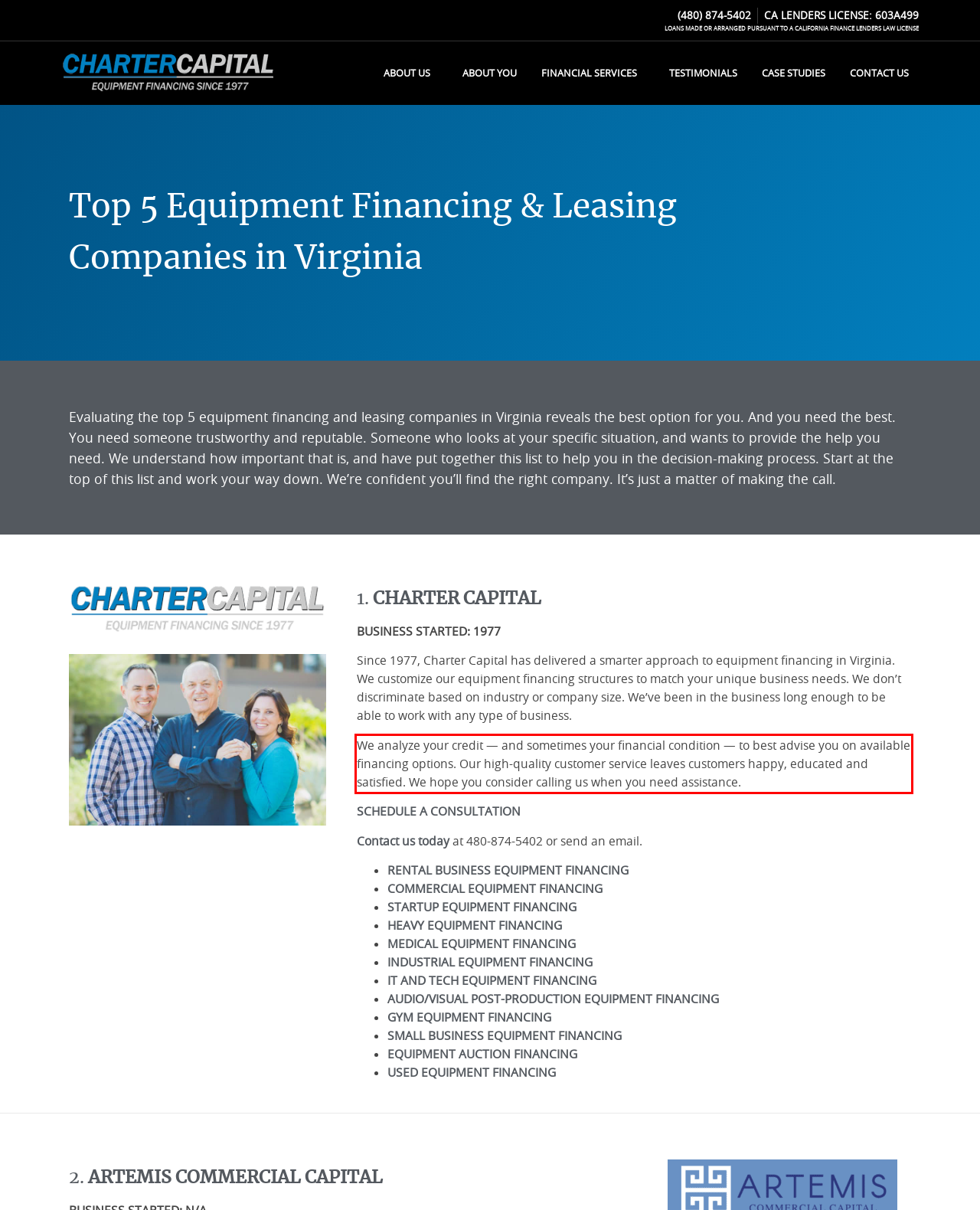Inspect the webpage screenshot that has a red bounding box and use OCR technology to read and display the text inside the red bounding box.

We analyze your credit — and sometimes your financial condition — to best advise you on available financing options. Our high-quality customer service leaves customers happy, educated and satisfied. We hope you consider calling us when you need assistance.